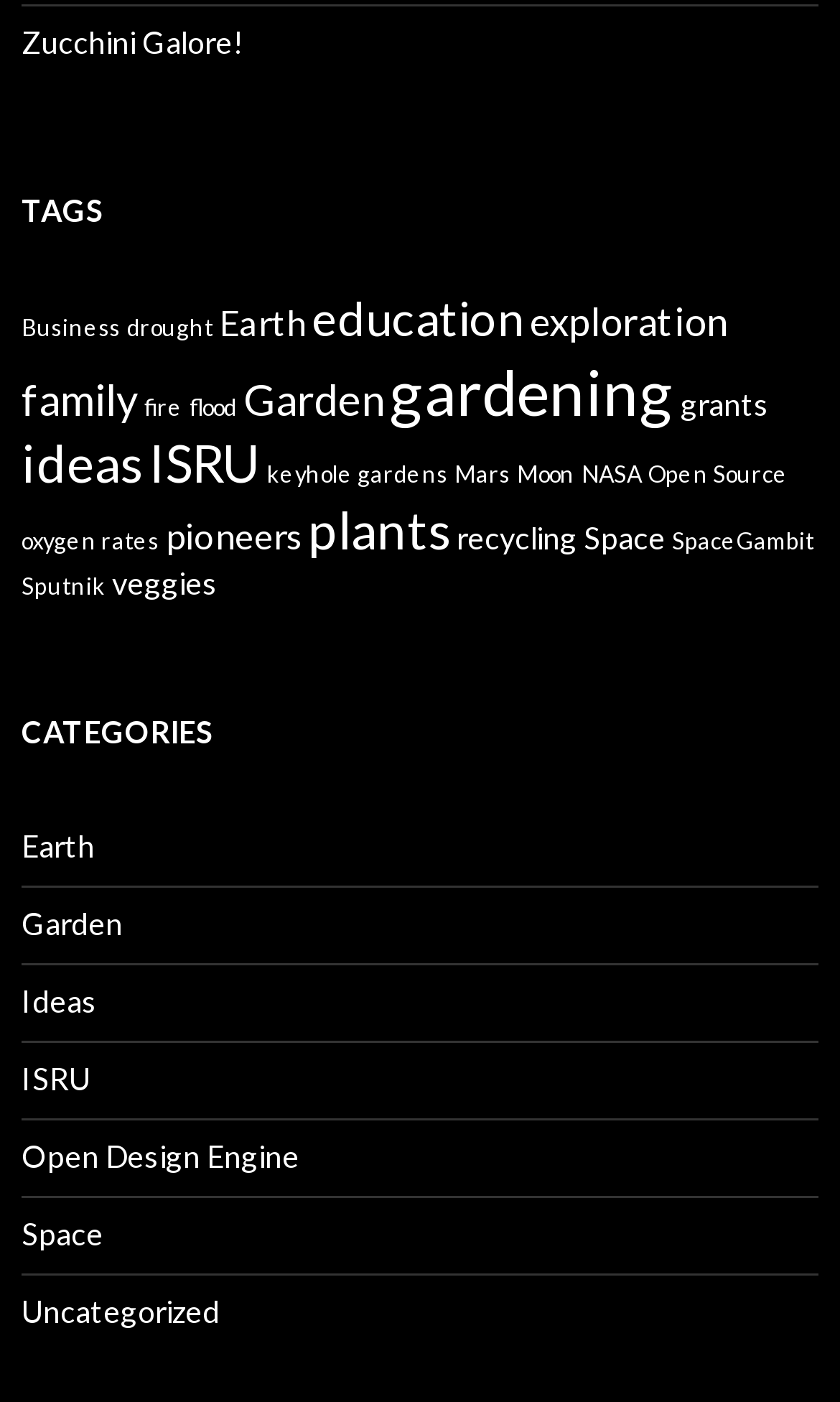Determine the bounding box coordinates of the clickable region to carry out the instruction: "Click on the 'Zucchini Galore!' link".

[0.026, 0.017, 0.29, 0.044]